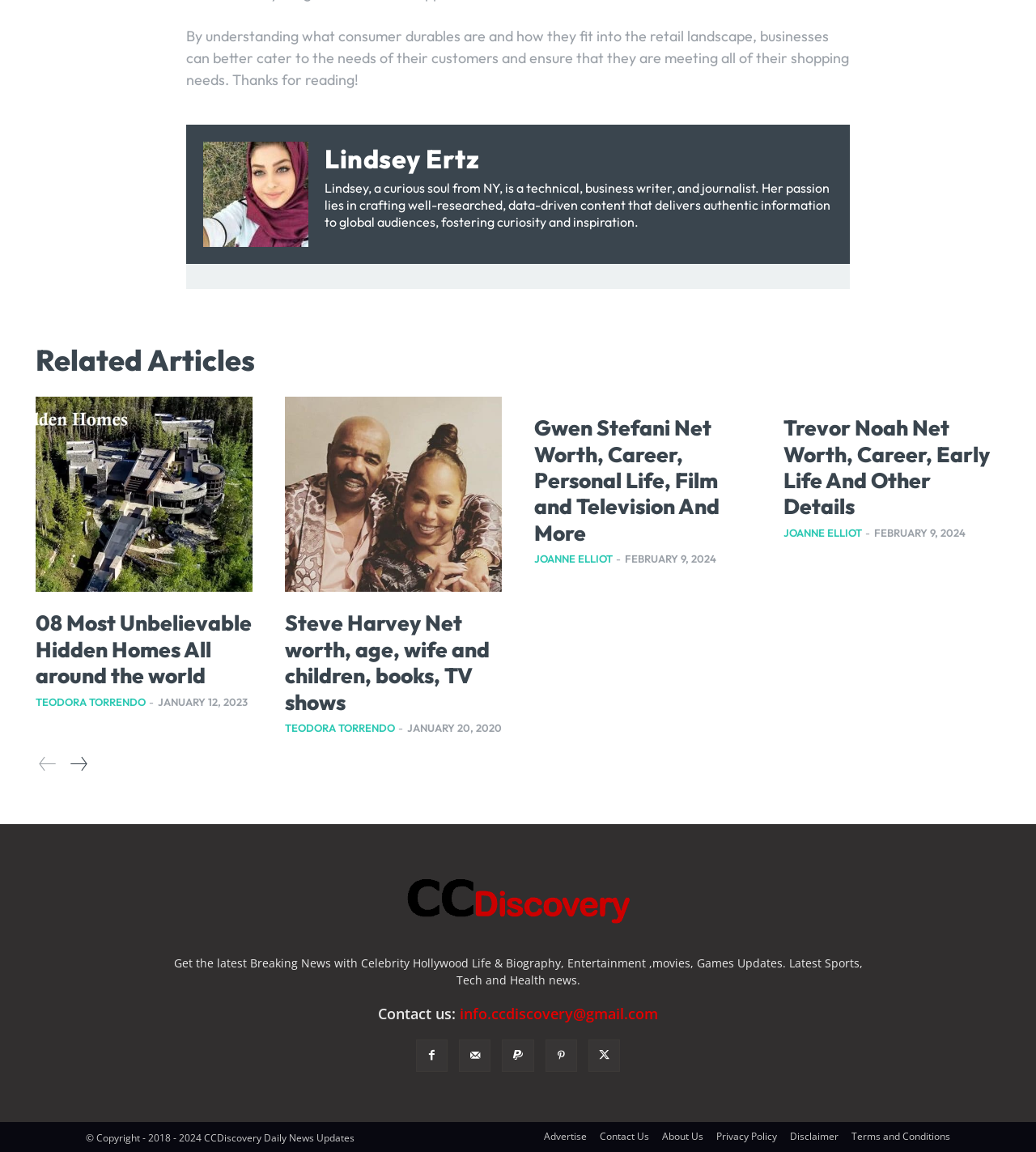Determine the bounding box coordinates of the clickable area required to perform the following instruction: "Read the article about Steve Harvey". The coordinates should be represented as four float numbers between 0 and 1: [left, top, right, bottom].

[0.275, 0.344, 0.484, 0.514]